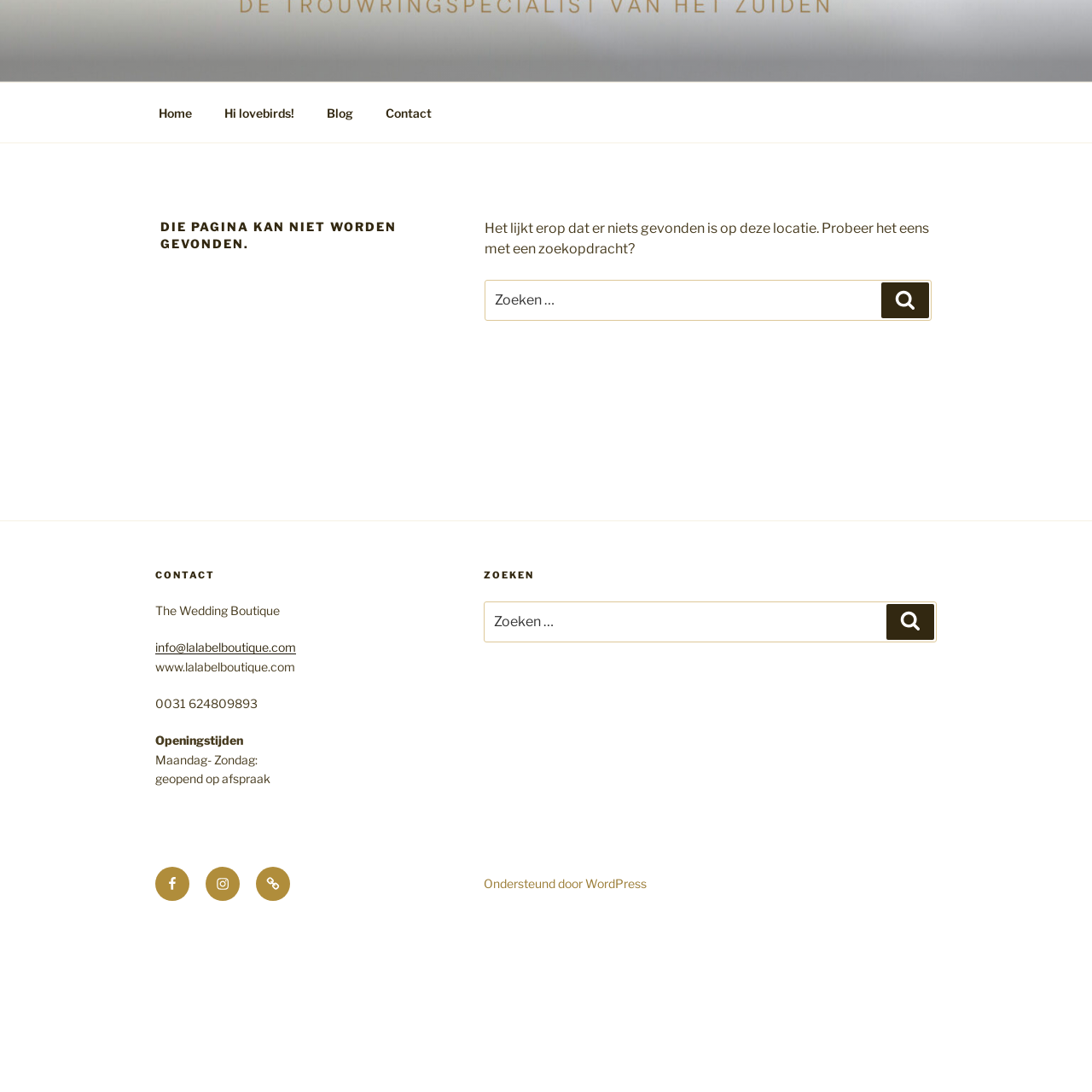What is the contact email of the boutique?
Based on the image, provide your answer in one word or phrase.

info@lalabelboutique.com